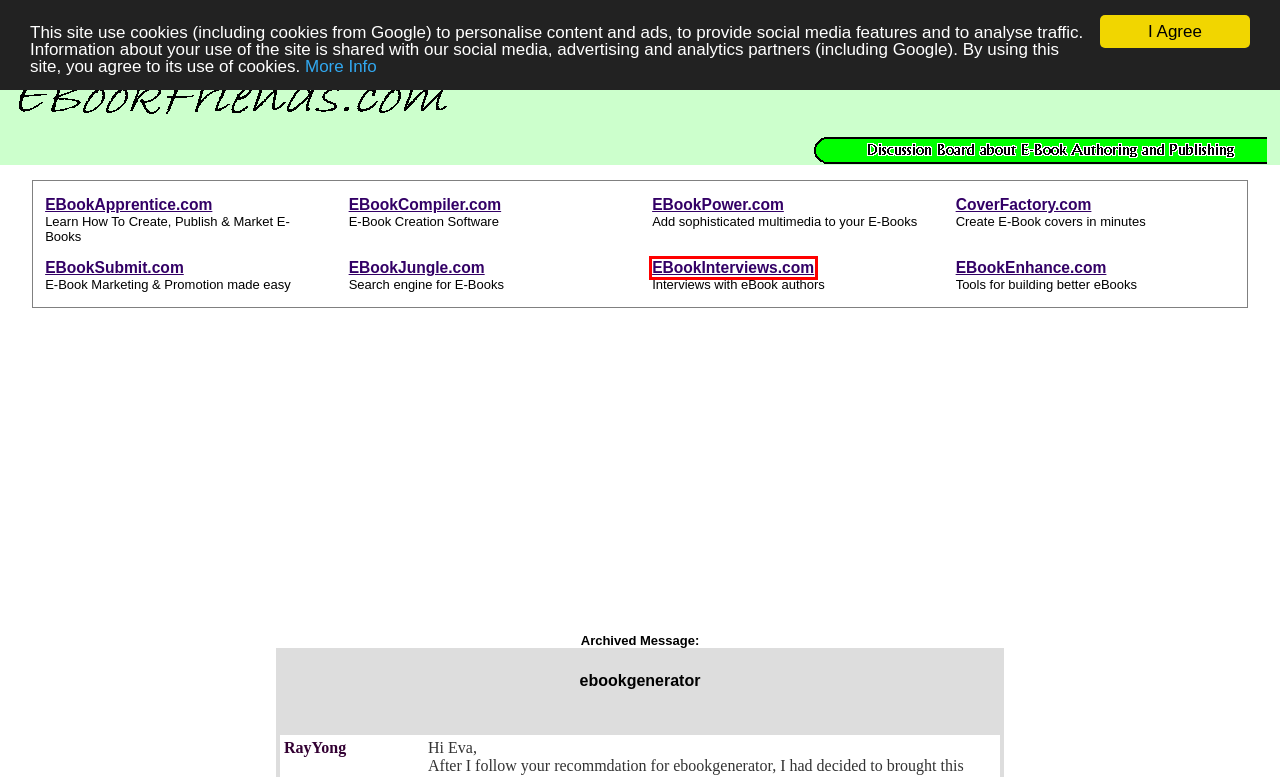You have a screenshot of a webpage with a red bounding box around a UI element. Determine which webpage description best matches the new webpage that results from clicking the element in the bounding box. Here are the candidates:
A. Cookie Information
B. eBook Directory - Search for eBooks, many free!
C. eBook submission and promotion. Submit your e-books, increase traffic and sales.
D. Learn How To create, publish and market your own e-books
E. EBookInterviews.com: Interviews with eBook authors and publishers
F. EBook Multimedia: create multimedia ebooks
G. eBook Compiler Software: create your own eBooks
H. eBook Creation, Publishing, Sales, and Marketing Tools

E